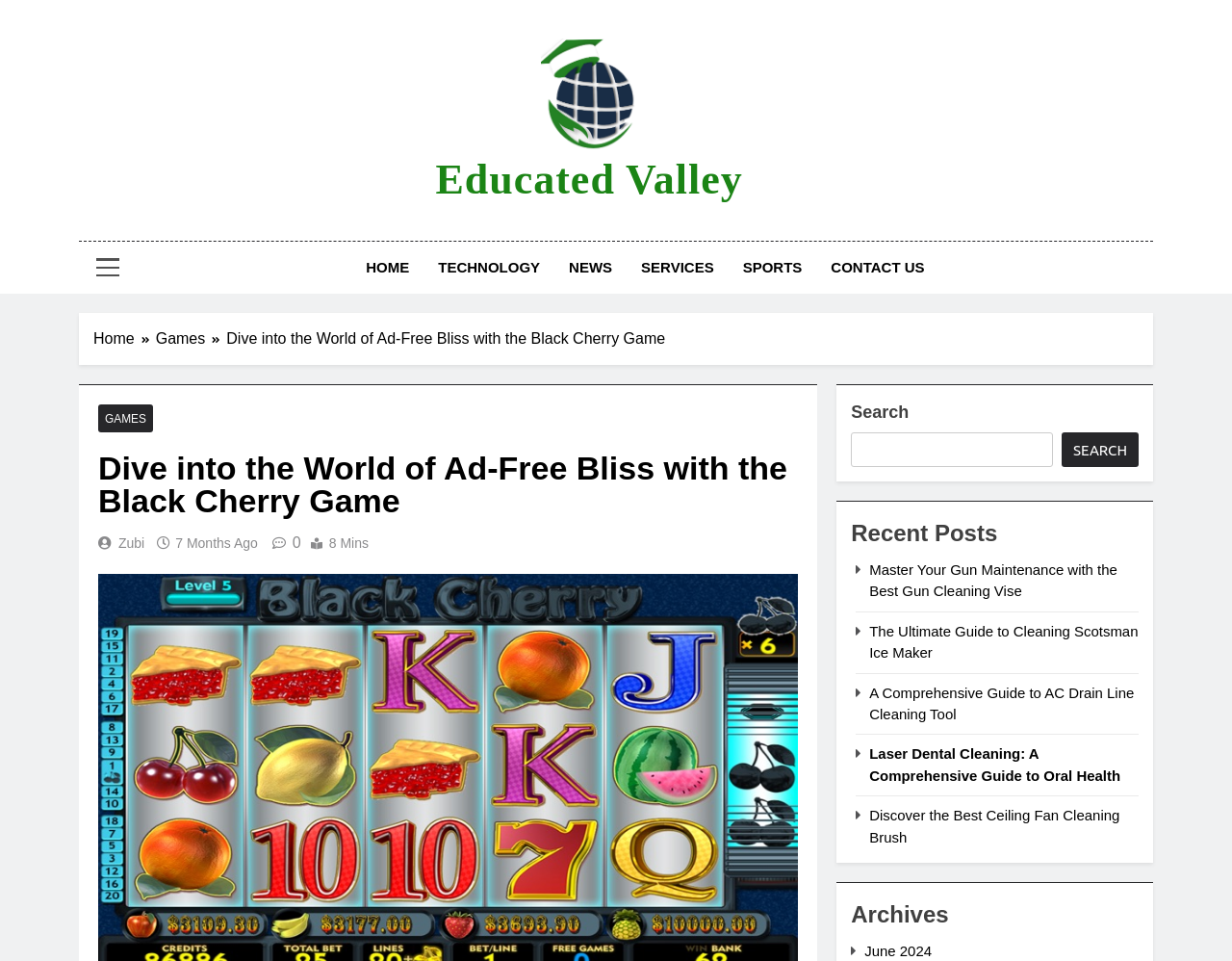Illustrate the webpage thoroughly, mentioning all important details.

The webpage is about the Black Cherry Game, which is described as a tempting blend of sweet surprises, a visual feast, and the allure of gaming without direct costs. 

At the top left of the page, there is a link to "Educated Valley" accompanied by an image with the same name. Next to it, there is a link to "Educated Valley" again, followed by a static text "Inspiring Growth Through Knowledge". 

Below these elements, there is a navigation menu with links to "HOME", "TECHNOLOGY", "NEWS", "SERVICES", "SPORTS", and "CONTACT US". 

On the left side of the page, there is a breadcrumbs navigation with links to "Home" and "Games", followed by a static text "Dive into the World of Ad-Free Bliss with the Black Cherry Game". 

Below the breadcrumbs navigation, there is a heading with the same text as the static text, followed by links to "GAMES", "Zubi", and "7 Months Ago" with a time indicator. There is also a link with a star icon and a static text "8 Mins". 

On the right side of the page, there is a search bar with a static text "Search" and a search button. Below the search bar, there is a heading "Recent Posts" followed by five links to different articles, including "Master Your Gun Maintenance with the Best Gun Cleaning Vise", "The Ultimate Guide to Cleaning Scotsman Ice Maker", and others. 

At the bottom of the page, there is a heading "Archives" followed by a link to "June 2024".